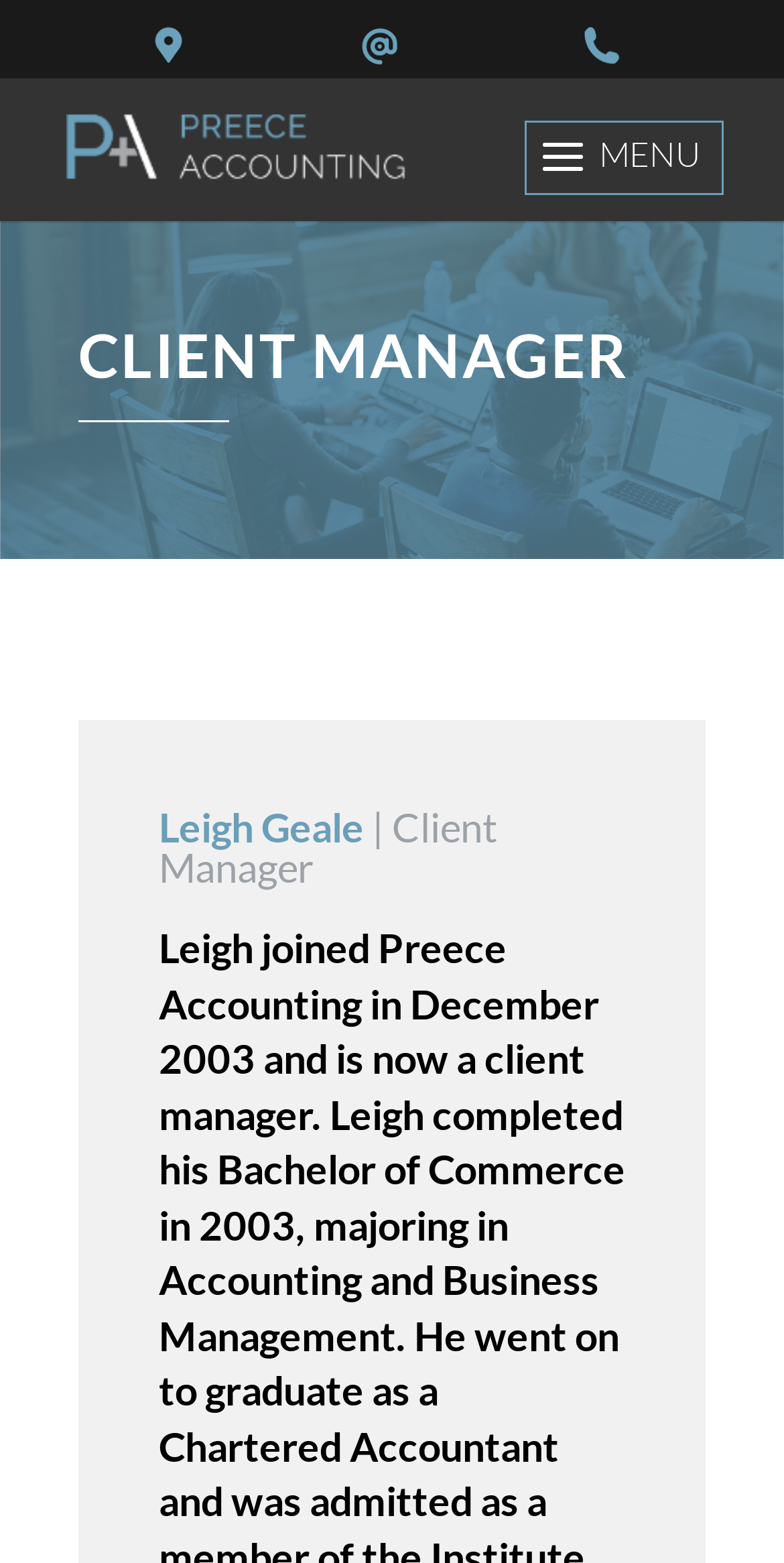Construct a thorough caption encompassing all aspects of the webpage.

The webpage is about Leigh Geale, a Client Manager at Preece Accounting. At the top, there are three links aligned horizontally, taking up about a third of the screen width each. Below these links, there is a logo of Preece Accounting, which is an image with the company name written next to it. The logo is positioned slightly above the center of the screen, with the company name written in a larger font size. 

Below the logo, there is a heading that reads "CLIENT MANAGER" in a relatively large font size, taking up about three-quarters of the screen width. Underneath this heading, there is another heading that reads "Leigh Geale | Client Manager", which is slightly smaller in font size but still prominent on the page. This heading is positioned roughly in the middle of the screen, spanning about two-thirds of the screen width.